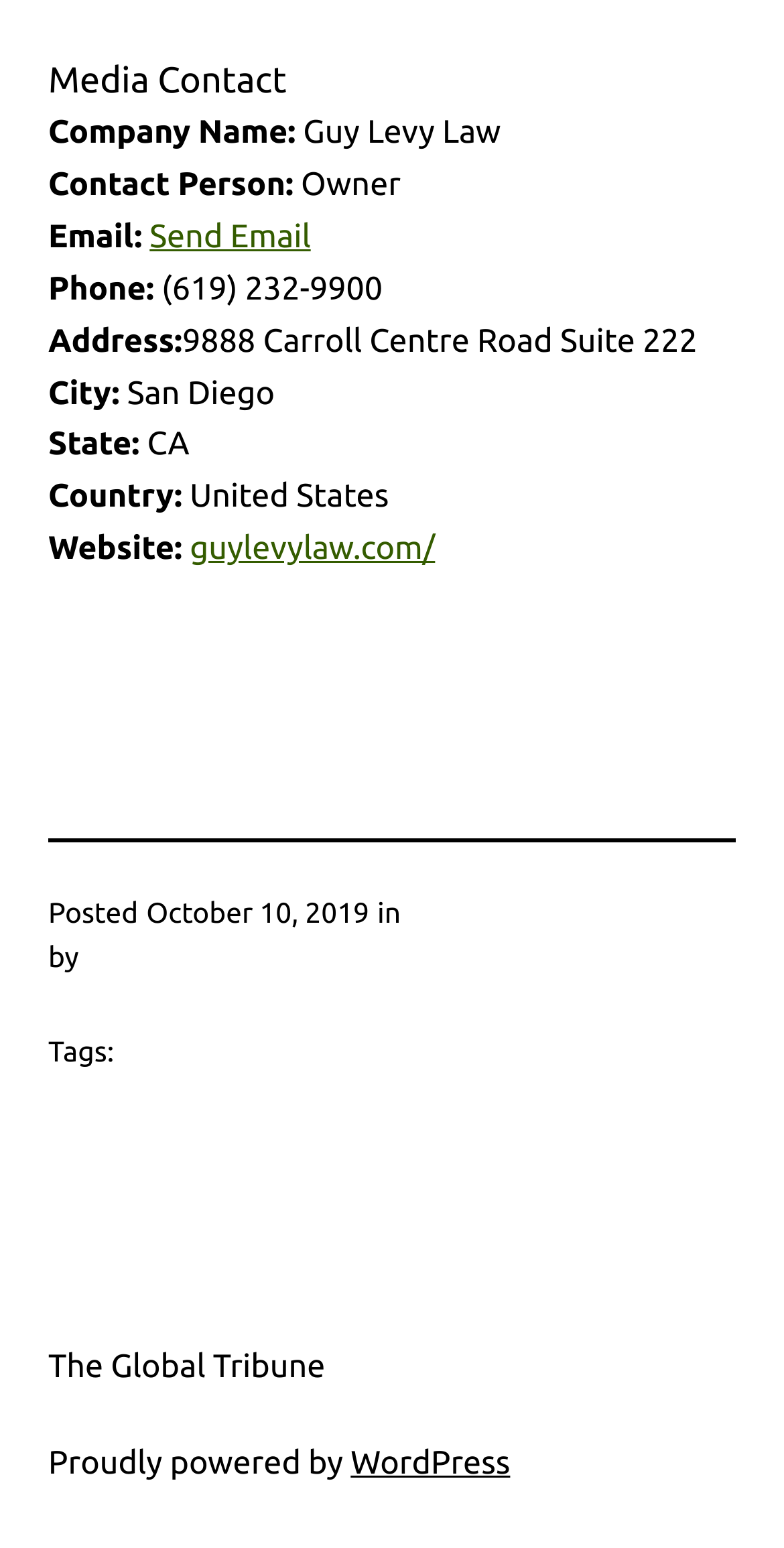Answer the question below using just one word or a short phrase: 
What is the company name?

Guy Levy Law